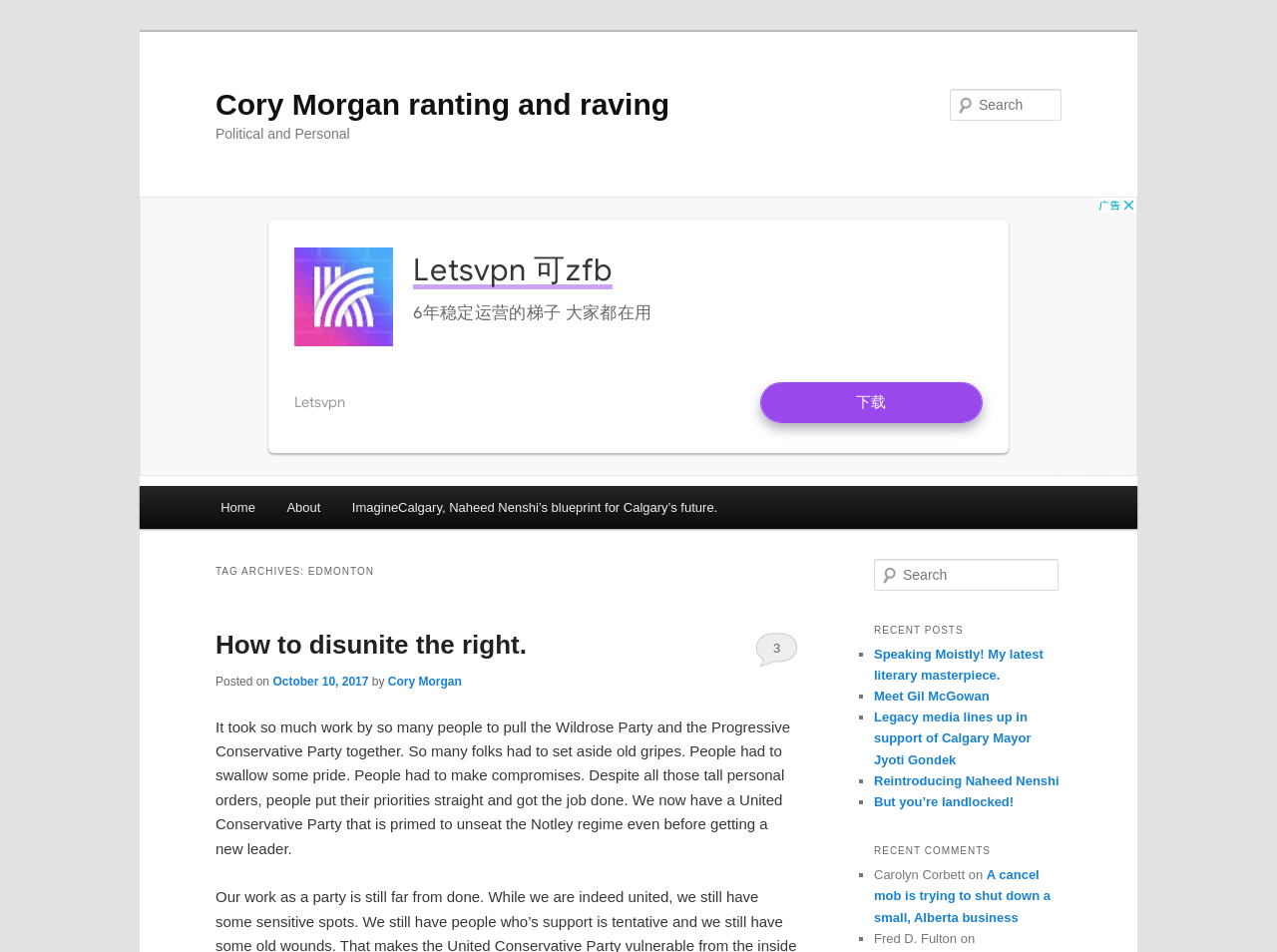Provide the bounding box coordinates, formatted as (top-left x, top-left y, bottom-right x, bottom-right y), with all values being floating point numbers between 0 and 1. Identify the bounding box of the UI element that matches the description: Home

[0.16, 0.51, 0.212, 0.556]